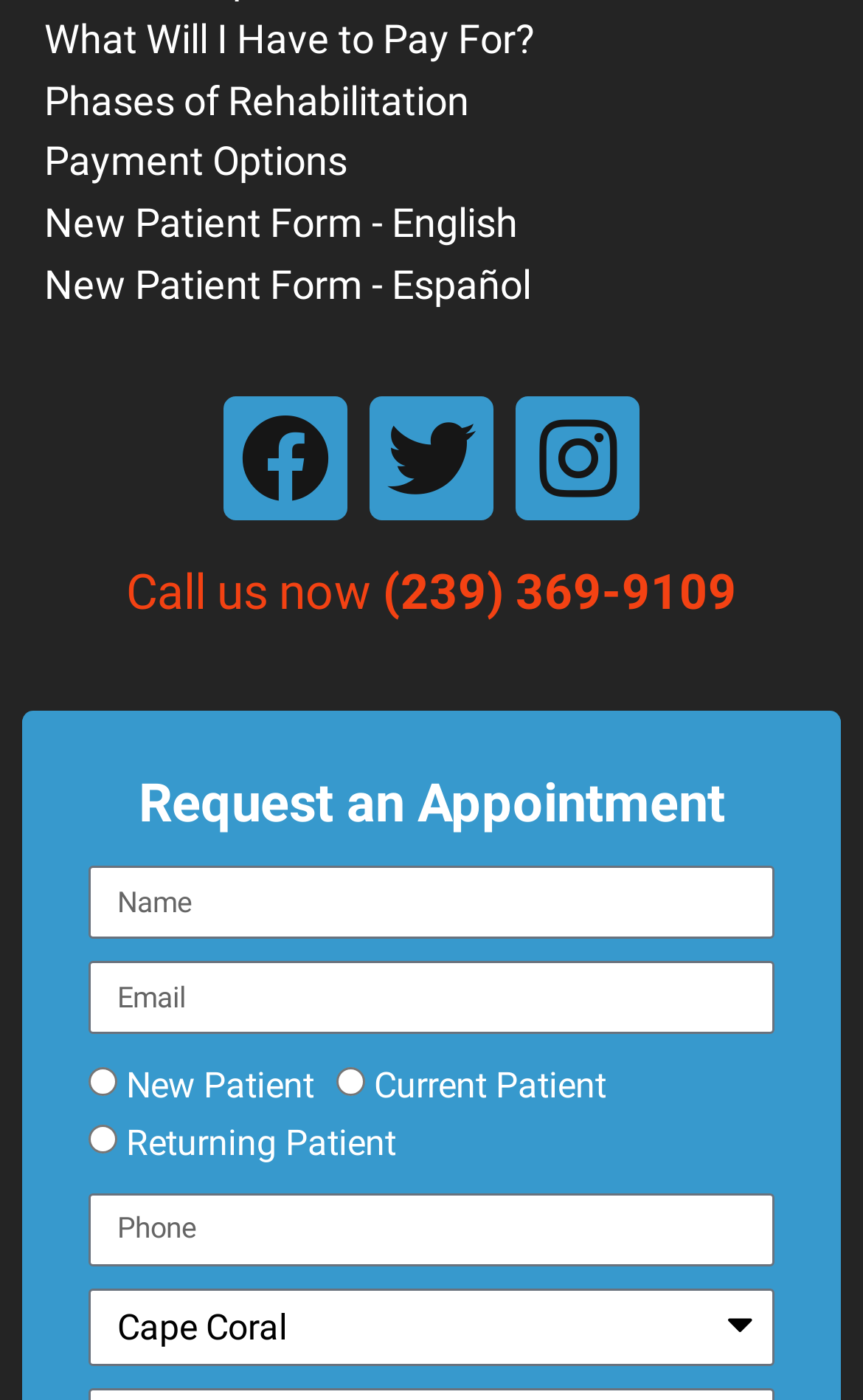What is the purpose of the webpage?
Answer the question with as much detail as possible.

Based on the links and form elements on the webpage, it appears to be a website for a rehabilitation center, allowing users to learn about the services, payment options, and request an appointment.